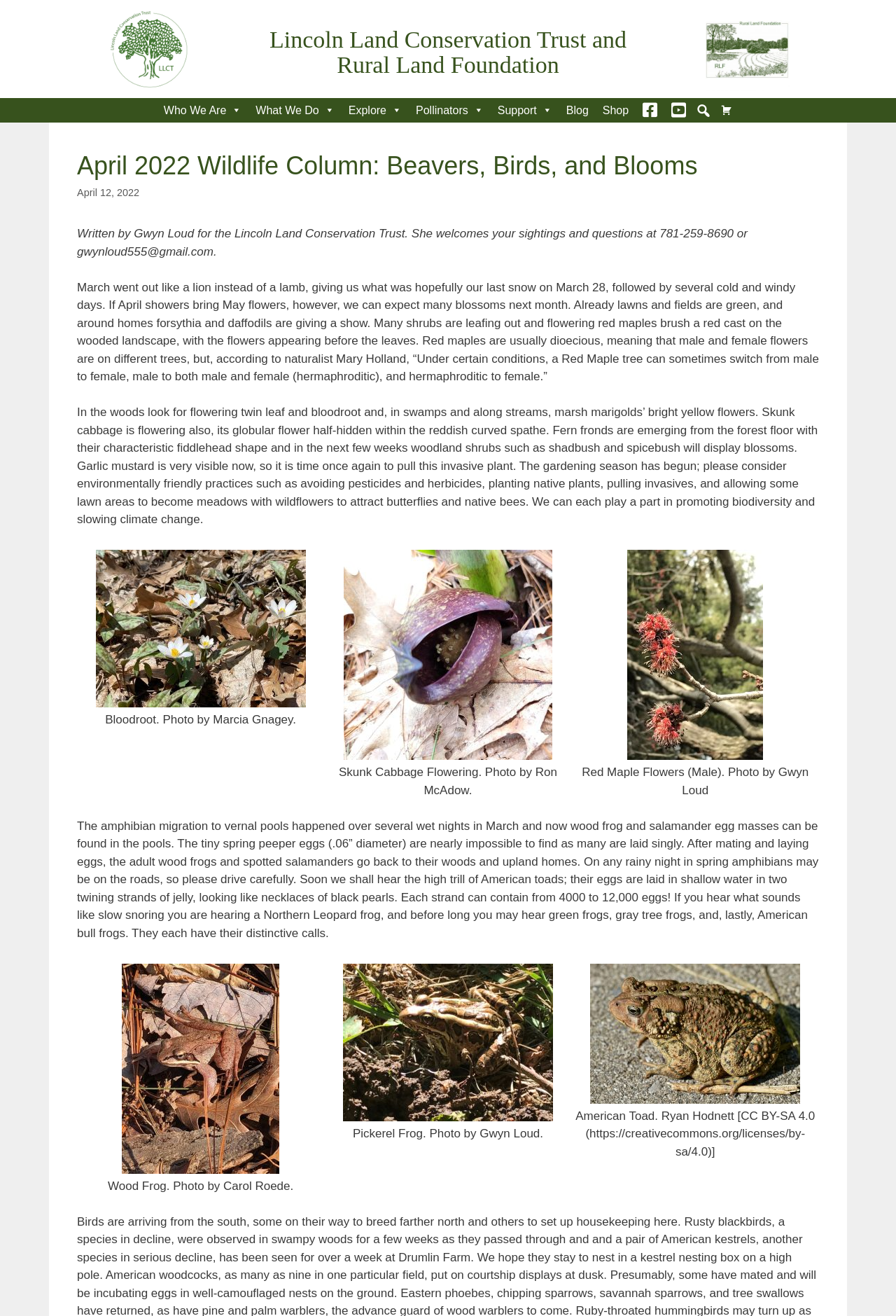Please specify the coordinates of the bounding box for the element that should be clicked to carry out this instruction: "Go to the 'Blog' page". The coordinates must be four float numbers between 0 and 1, formatted as [left, top, right, bottom].

[0.624, 0.075, 0.665, 0.093]